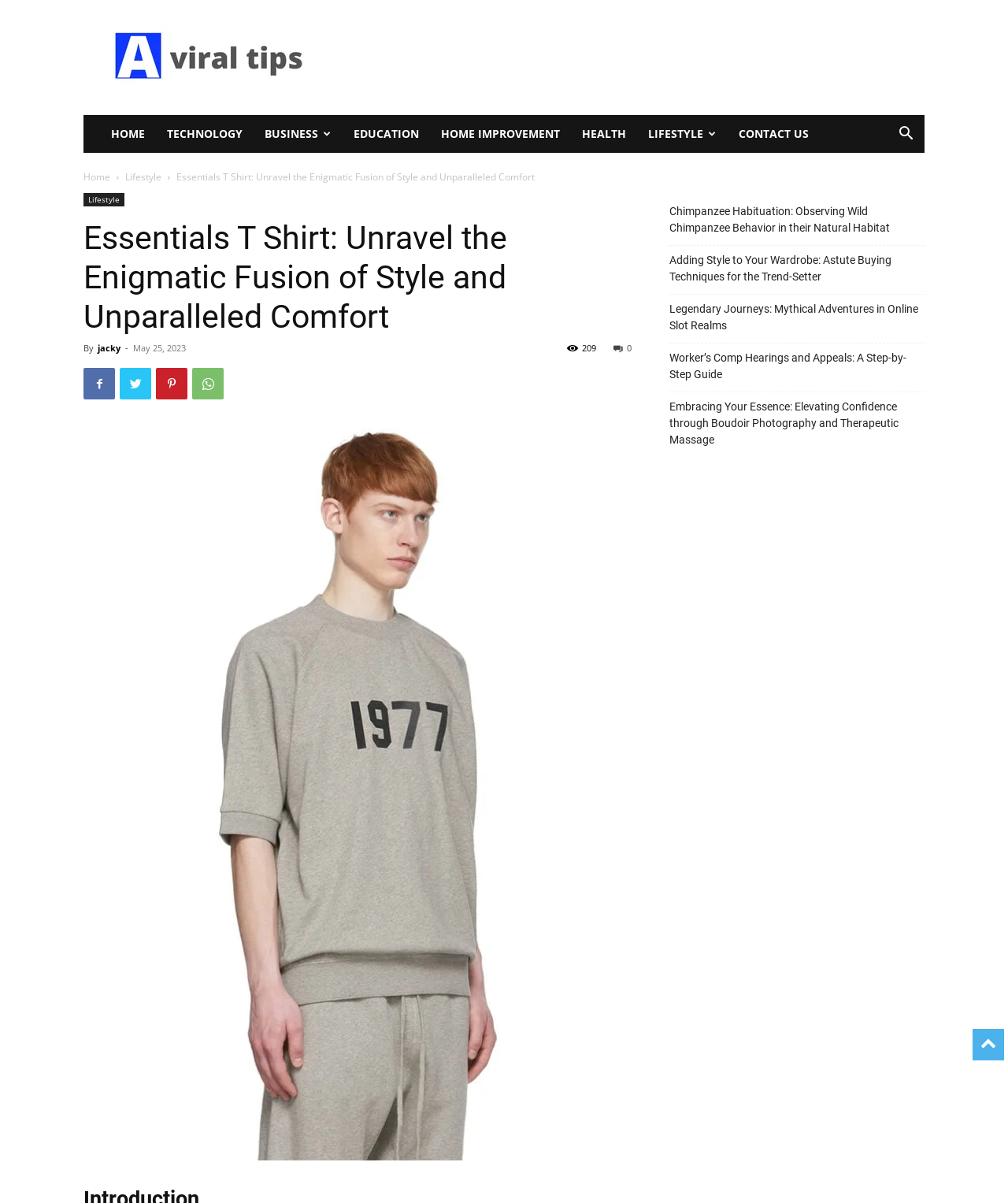Could you provide the bounding box coordinates for the portion of the screen to click to complete this instruction: "Click HOME"?

[0.099, 0.096, 0.155, 0.127]